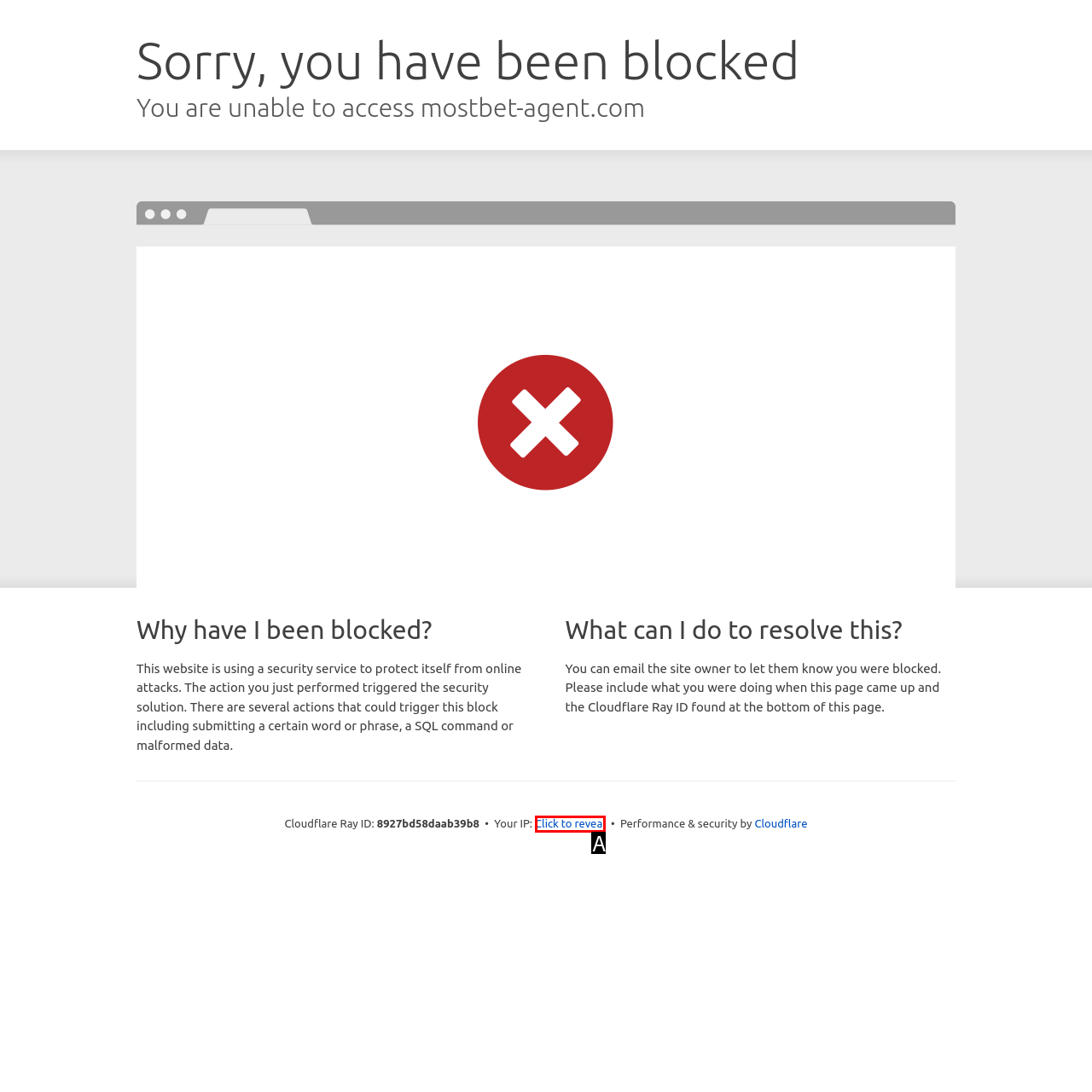From the choices given, find the HTML element that matches this description: Click to reveal. Answer with the letter of the selected option directly.

A